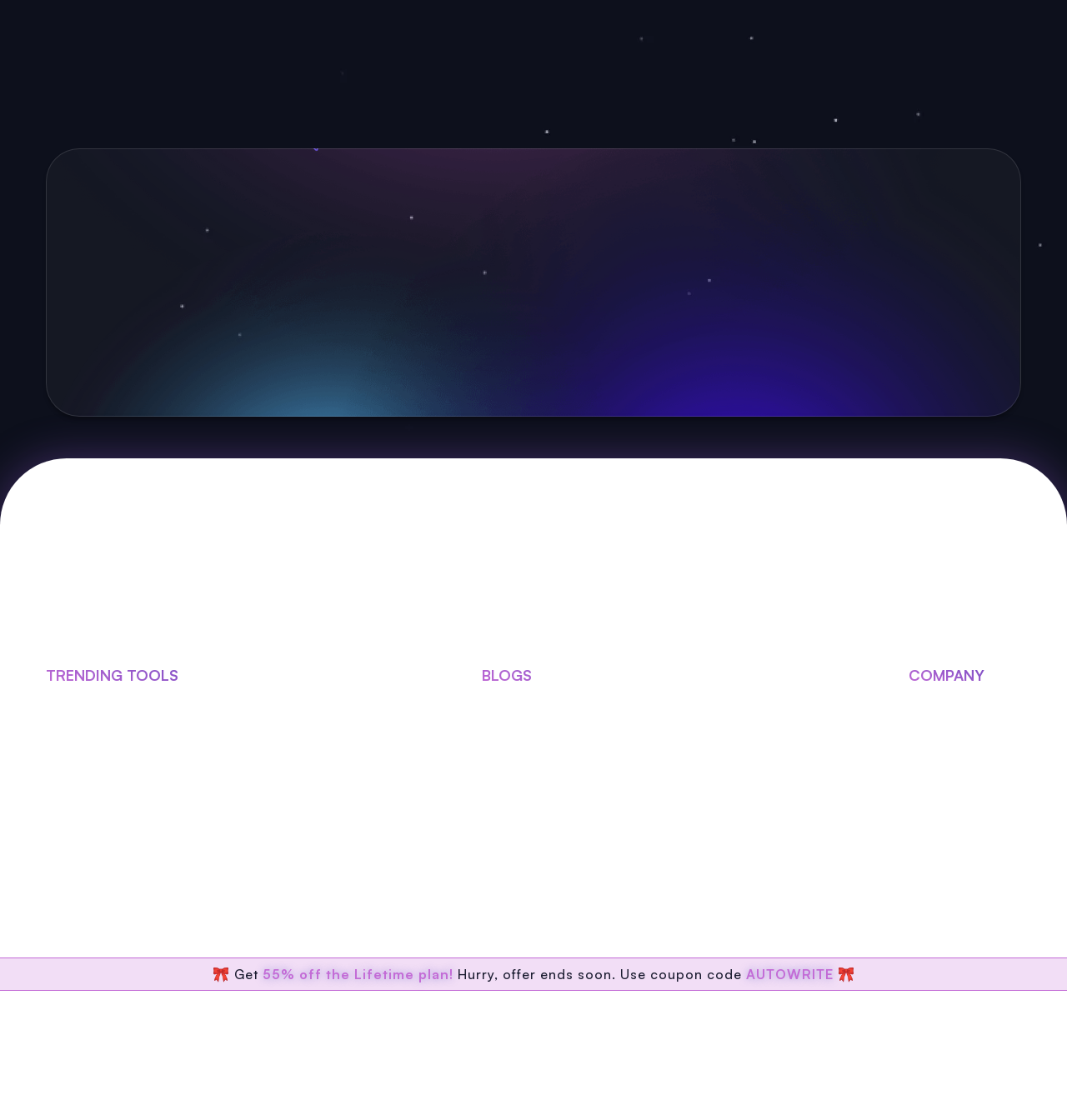Please identify the bounding box coordinates of the clickable element to fulfill the following instruction: "Learn more about the company". The coordinates should be four float numbers between 0 and 1, i.e., [left, top, right, bottom].

None